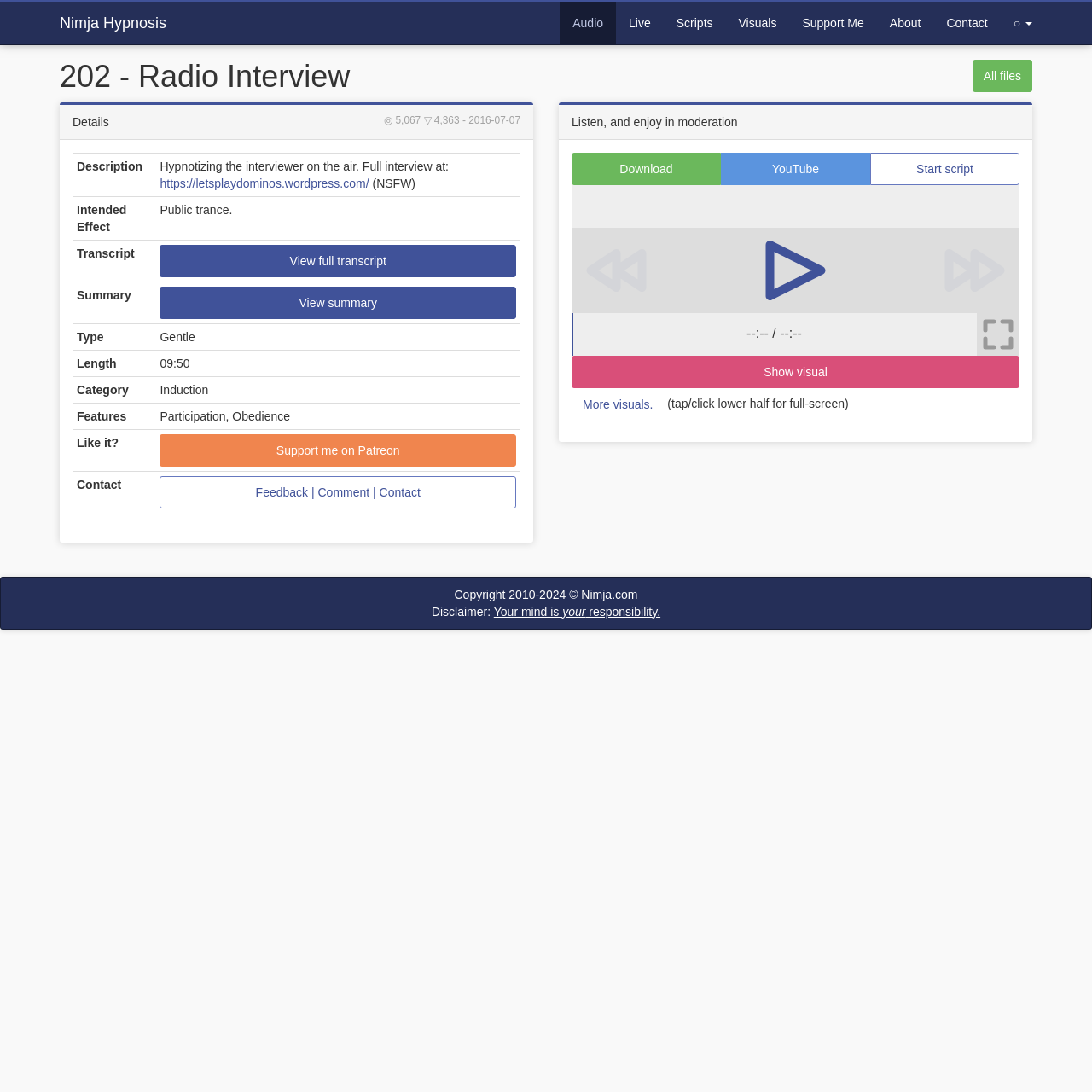Please identify the bounding box coordinates of the clickable region that I should interact with to perform the following instruction: "Download the file". The coordinates should be expressed as four float numbers between 0 and 1, i.e., [left, top, right, bottom].

[0.523, 0.14, 0.66, 0.169]